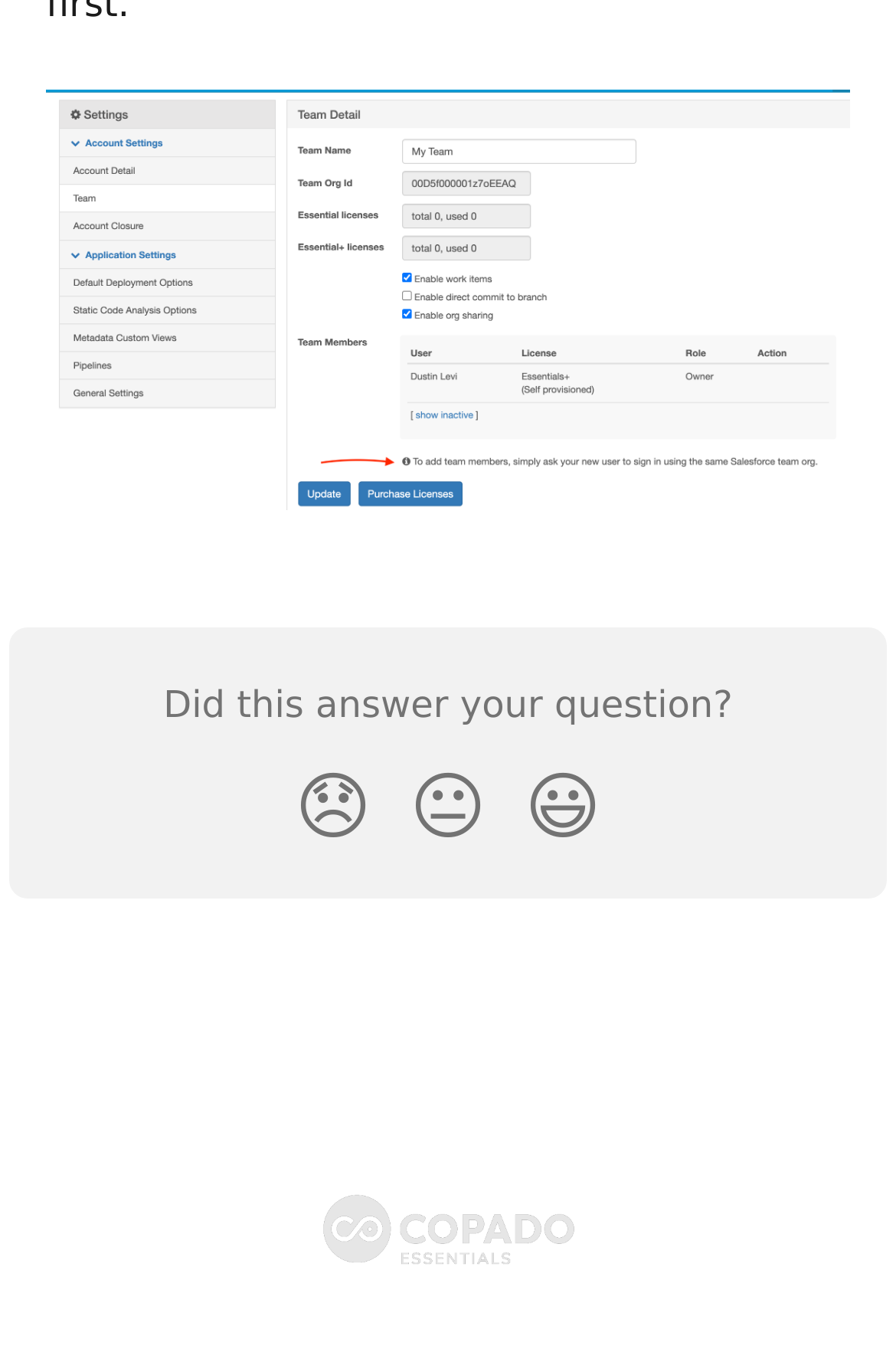What is the text on the Smiley Reaction button?
Please answer using one word or phrase, based on the screenshot.

😃